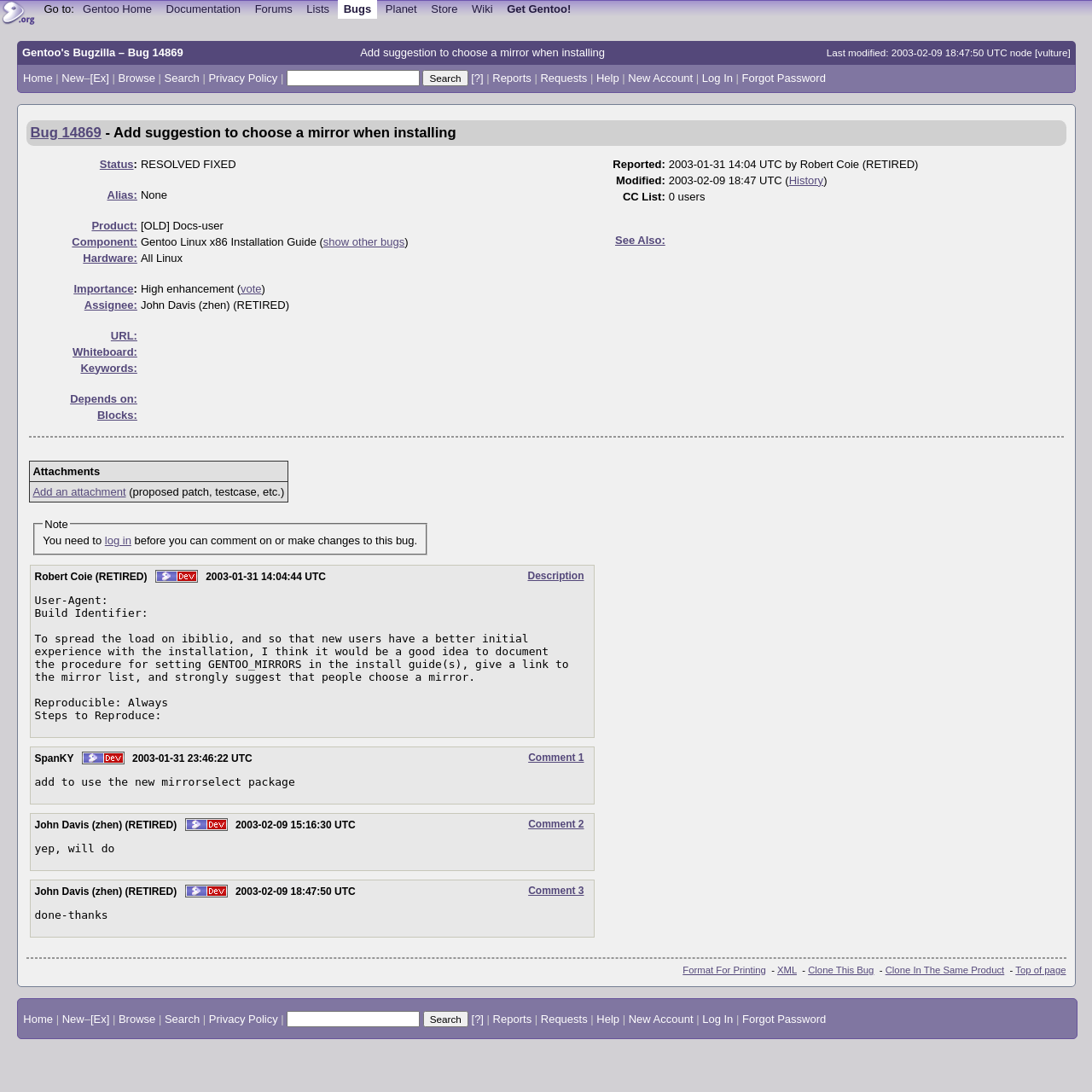Respond with a single word or phrase for the following question: 
What is the logo of the website?

Gentoo Websites Logo